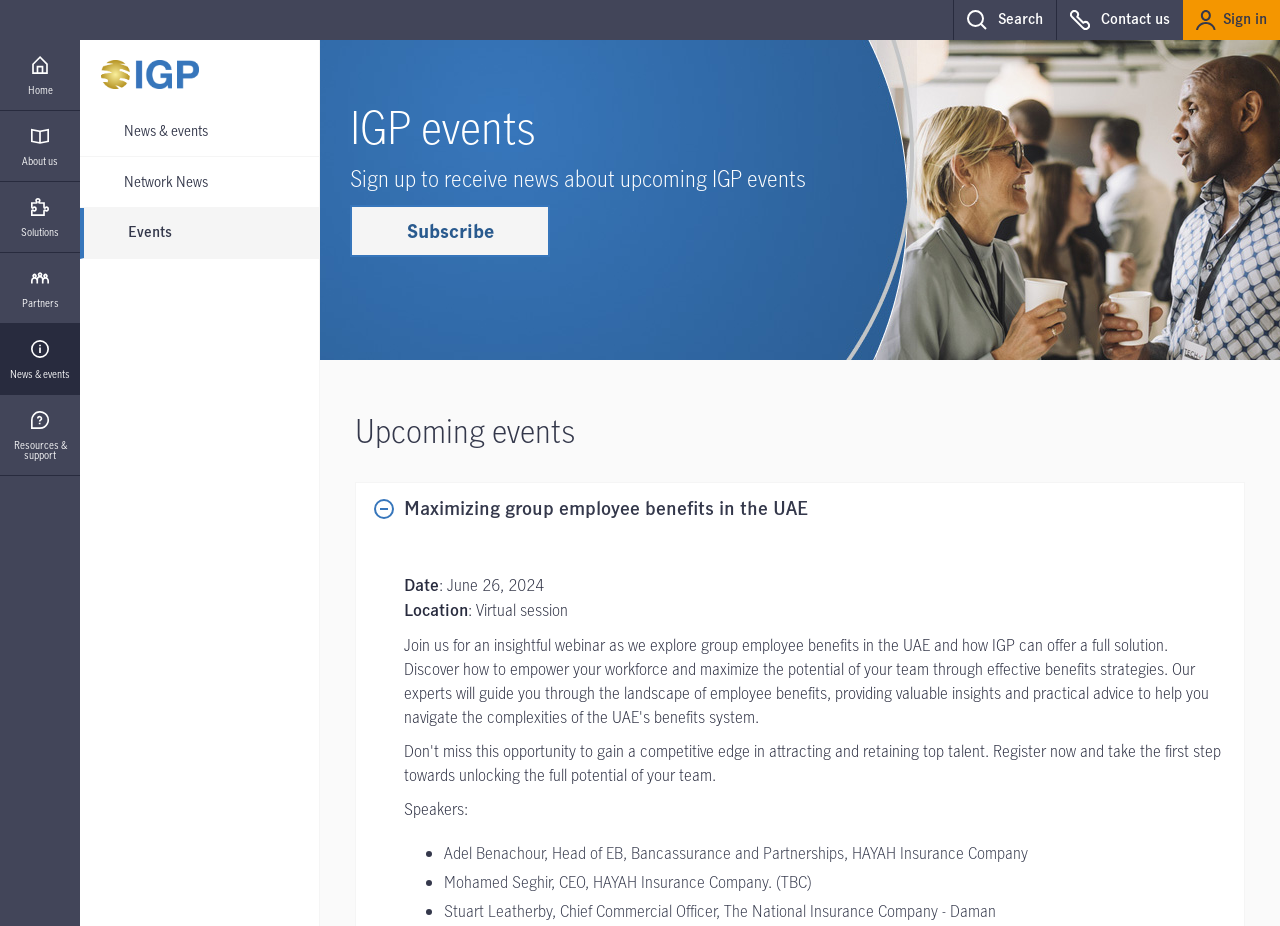Identify the bounding box coordinates of the specific part of the webpage to click to complete this instruction: "Subscribe".

[0.273, 0.221, 0.43, 0.278]